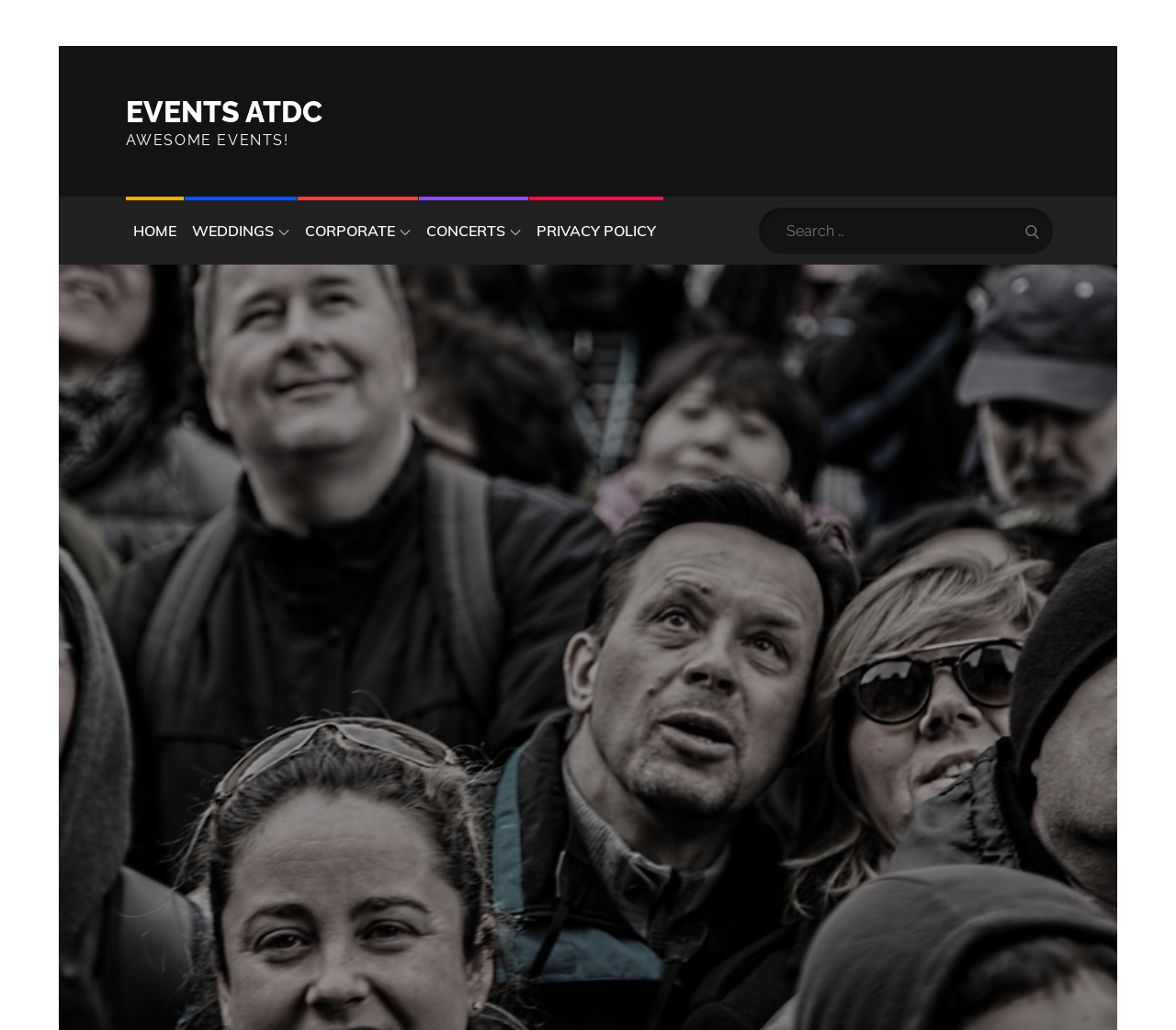What is the text above the navigation menu?
Refer to the screenshot and answer in one word or phrase.

AWESOME EVENTS!